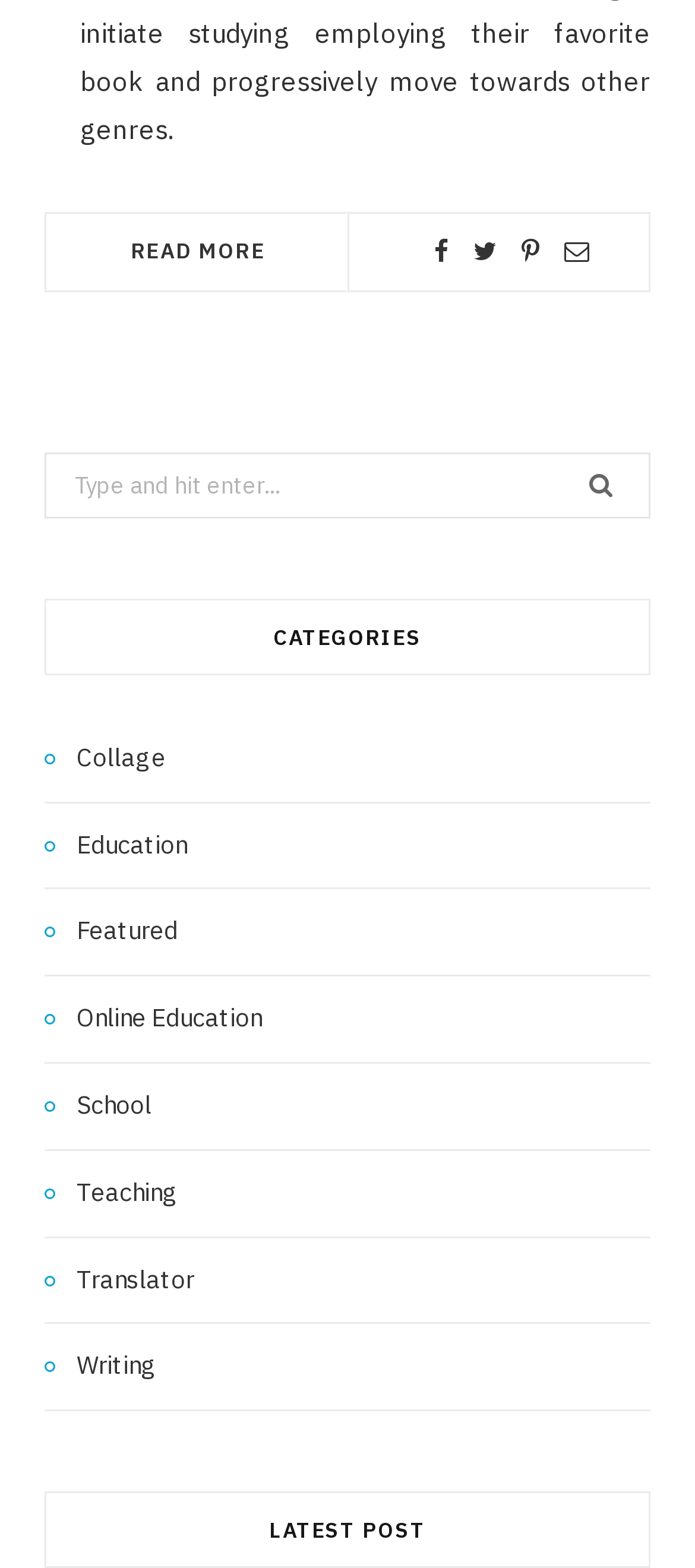How many social media links are there?
Please provide an in-depth and detailed response to the question.

I counted the number of links with icon descriptions, which are '', '', '', and '', totaling 4 social media links.